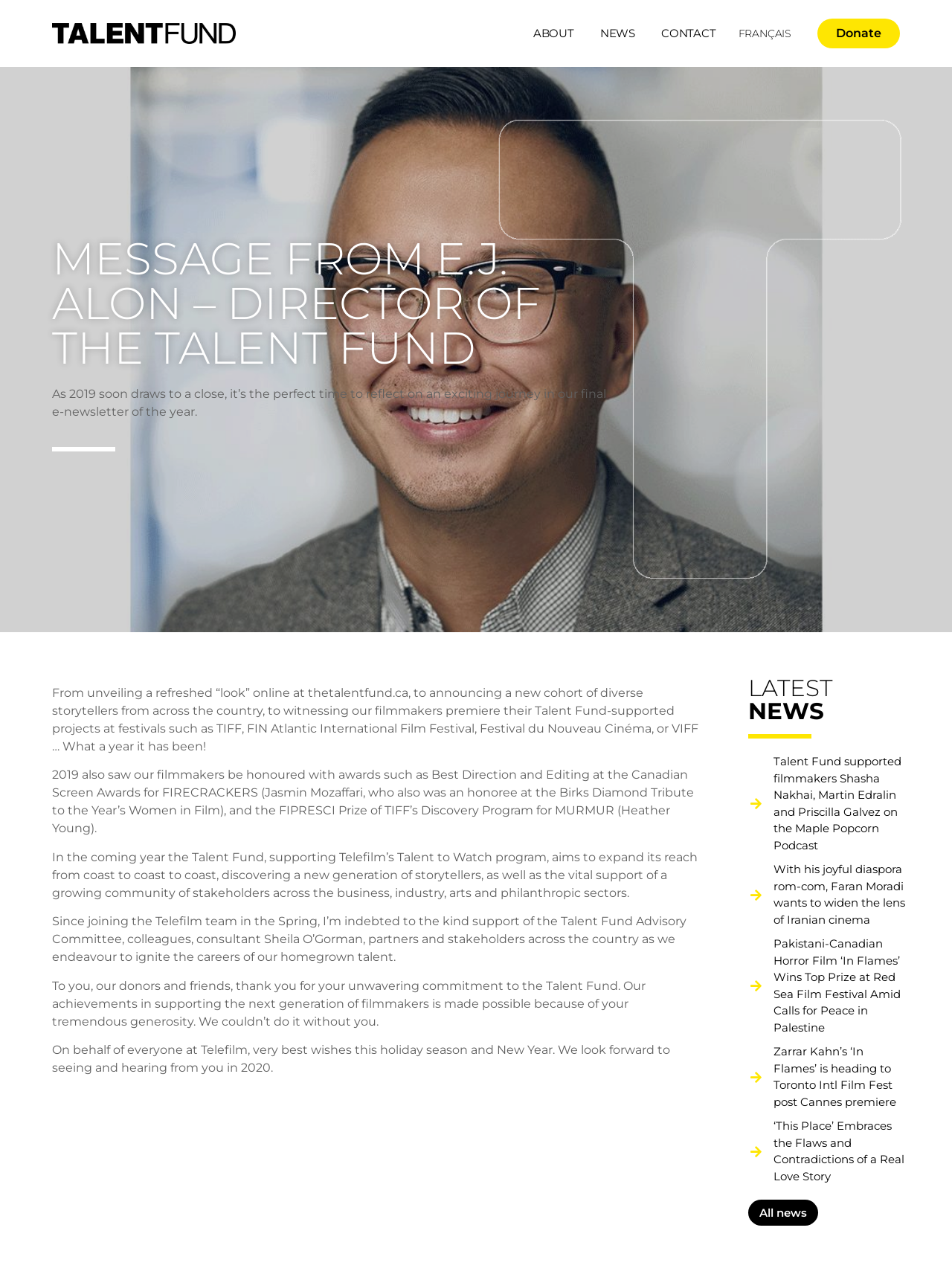What is the name of the organization mentioned in the webpage?
Please elaborate on the answer to the question with detailed information.

The webpage mentions 'The Talent Fund' in the title 'Message from E.J. Alon – Director of the Talent Fund', indicating that it is the name of the organization.